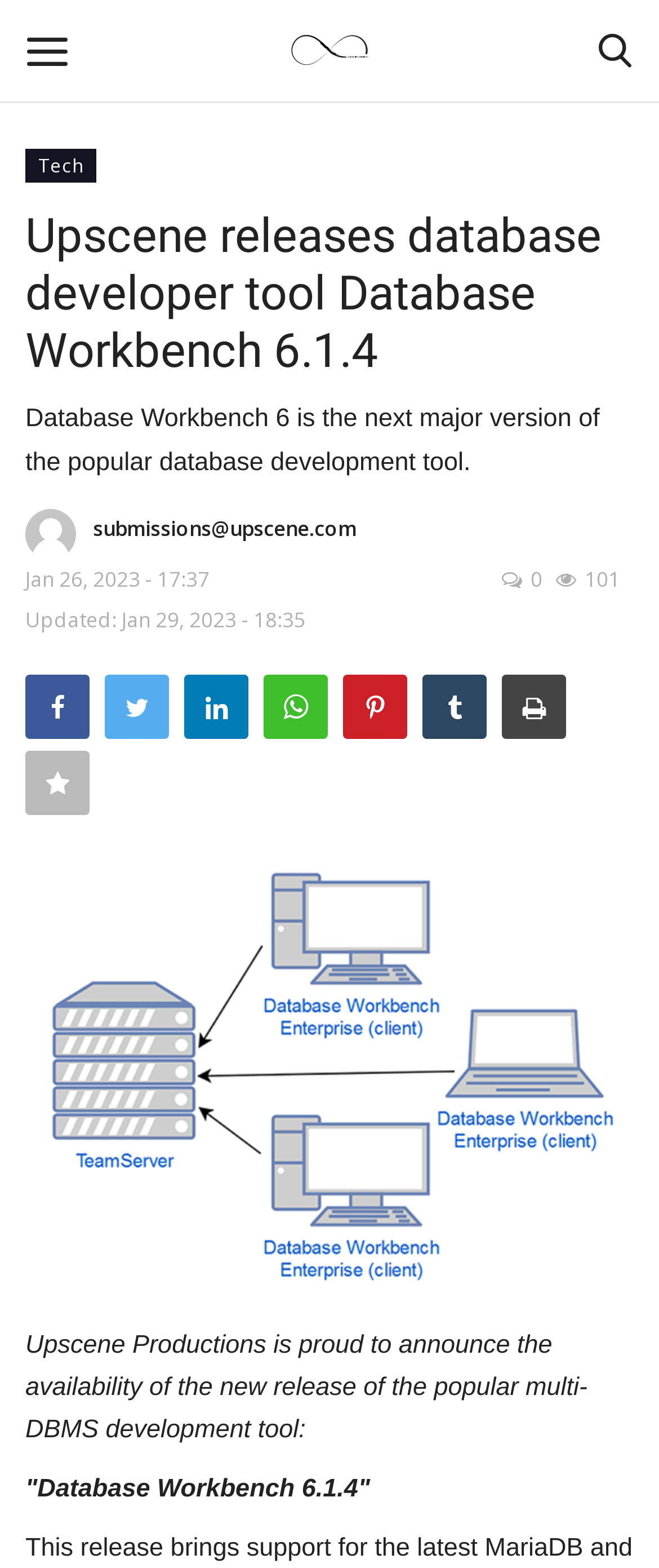Provide an in-depth caption for the webpage.

The webpage appears to be a news article or press release about the release of Database Workbench 6.1.4, a database development tool. At the top of the page, there is a logo and a navigation menu with links to various sections such as Home, Business, Finance, and Tech. Below the navigation menu, there are two buttons, one for logging in and another for registering.

The main content of the page is divided into two sections. The first section has a heading that reads "Upscene releases database developer tool Database Workbench 6.1.4" and a subheading that describes the tool as "the next major version of the popular database development tool." Below the headings, there is a link to submit news and an image with a caption "submissions@upscene.com".

The second section appears to be the main article, which is accompanied by a large image. The article text is divided into paragraphs, with the first paragraph announcing the availability of the new release of the tool. The text also includes the date of publication and the date of update.

On the right side of the page, there is a column with several links to social media platforms and other online services. At the bottom of the page, there is a layout table with several links to various topics, including news by location.

Overall, the webpage has a simple and organized layout, with a focus on presenting the news article and providing easy access to related information and services.